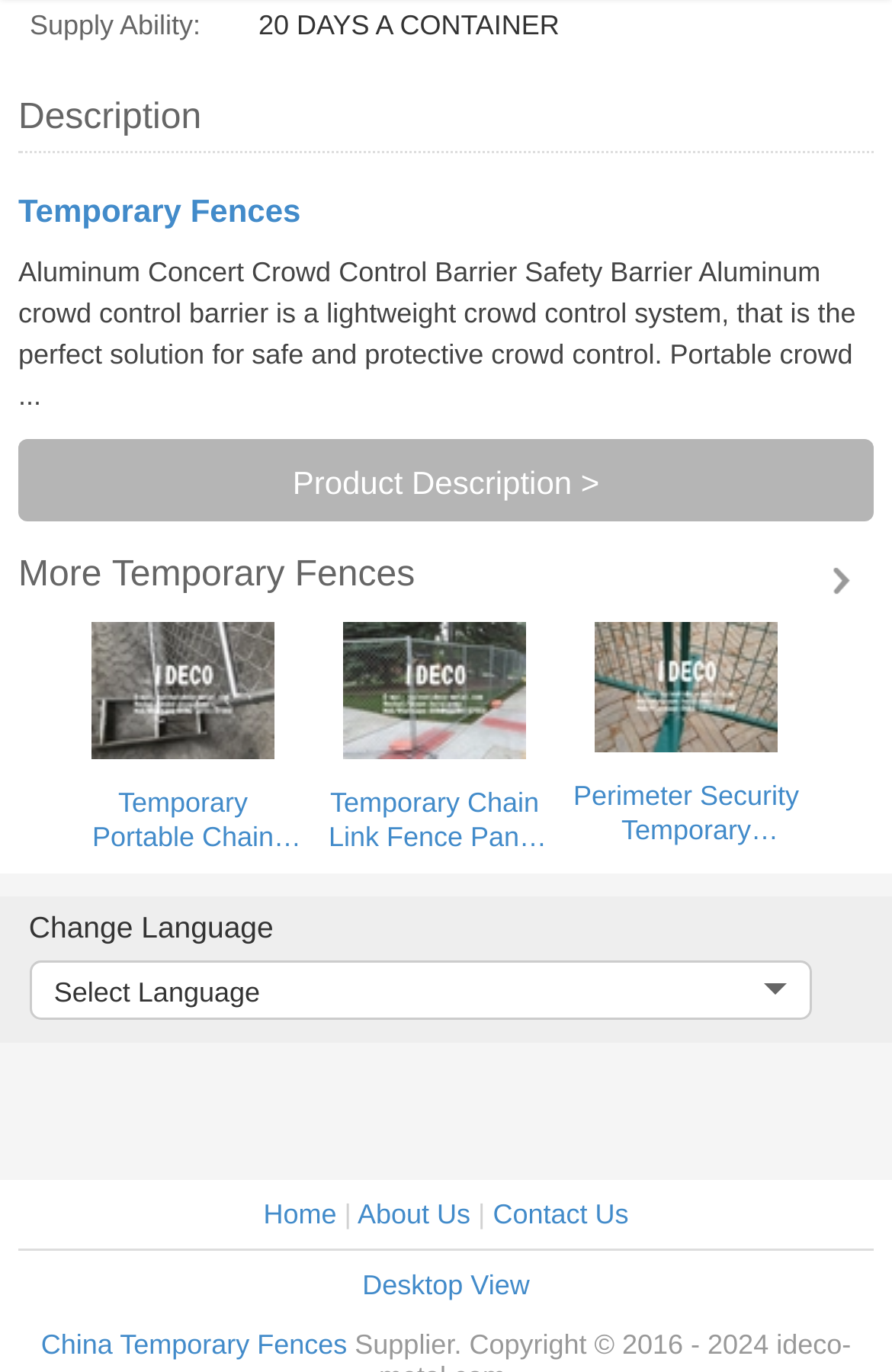Please identify the bounding box coordinates of where to click in order to follow the instruction: "Click on Temporary Fences".

[0.021, 0.139, 0.337, 0.166]